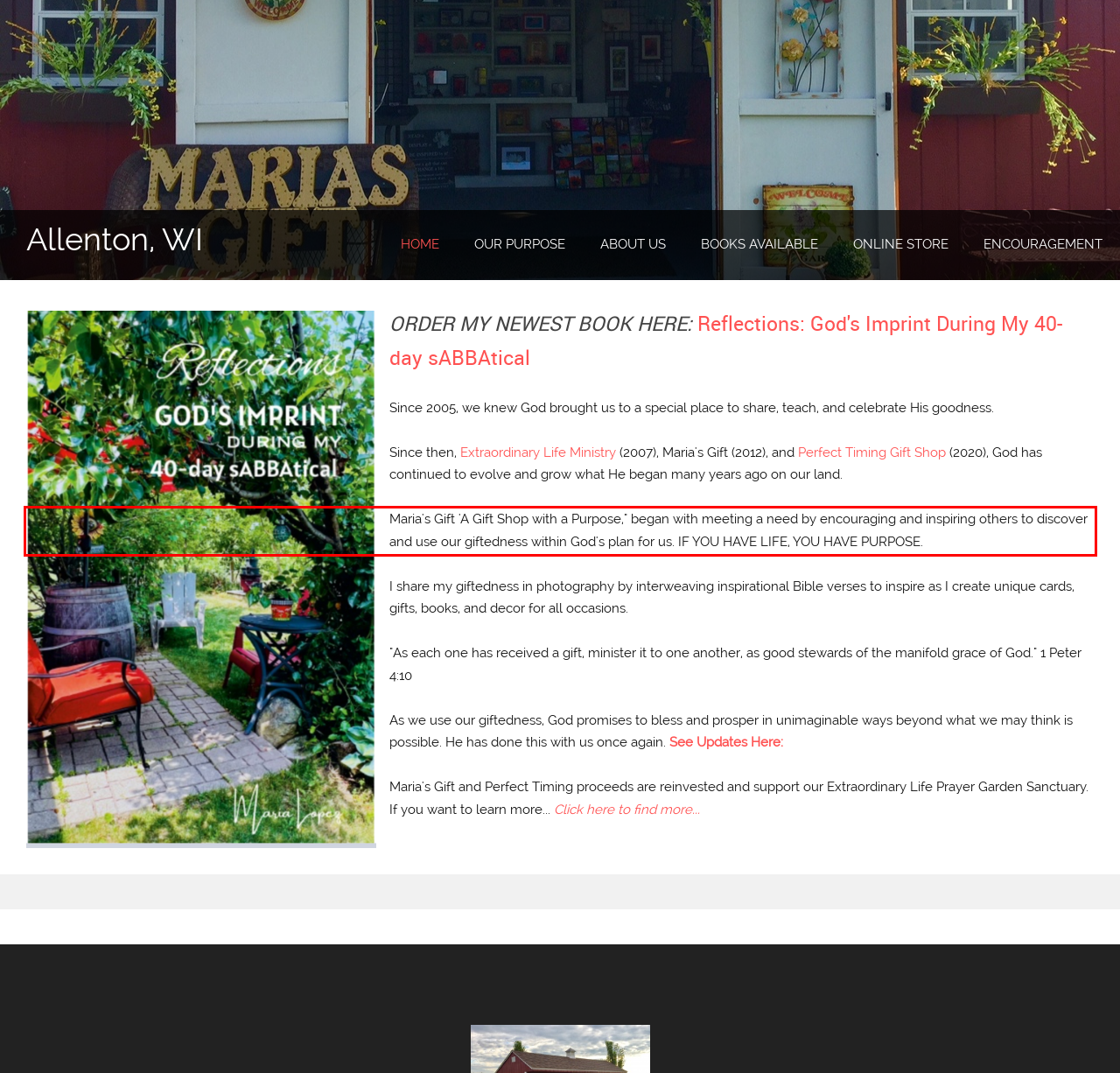Please extract the text content within the red bounding box on the webpage screenshot using OCR.

Maria's Gift 'A Gift Shop with a Purpose," began with meeting a need by encouraging and inspiring others to discover and use our giftedness within God's plan for us. IF YOU HAVE LIFE, YOU HAVE PURPOSE.